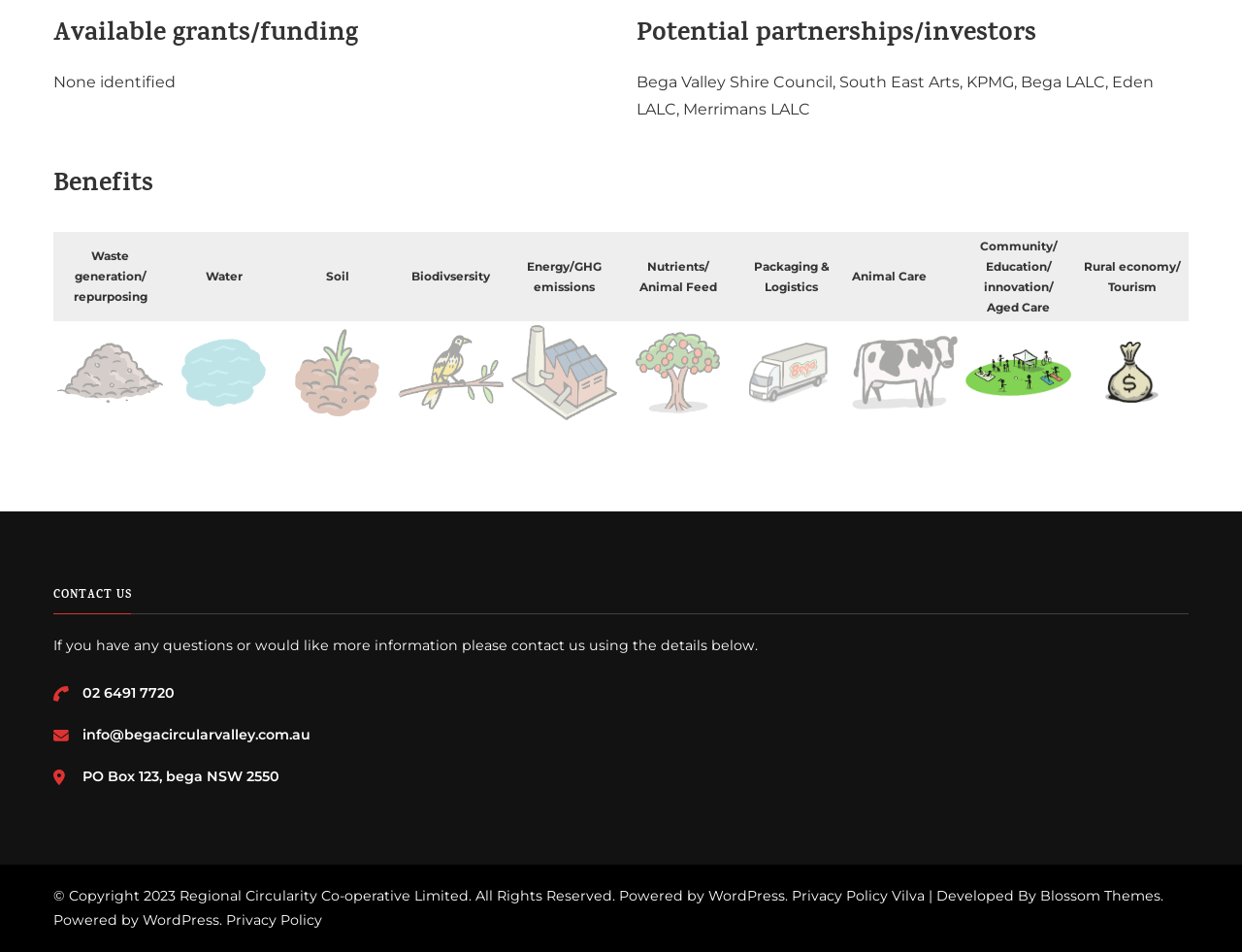What is the copyright year?
Please provide a detailed and thorough answer to the question.

I found the answer by looking at the StaticText element with the text '© Copyright 2023 Regional Circularity Co-operative Limited. All Rights Reserved. Powered by WordPress. Privacy Policy'.